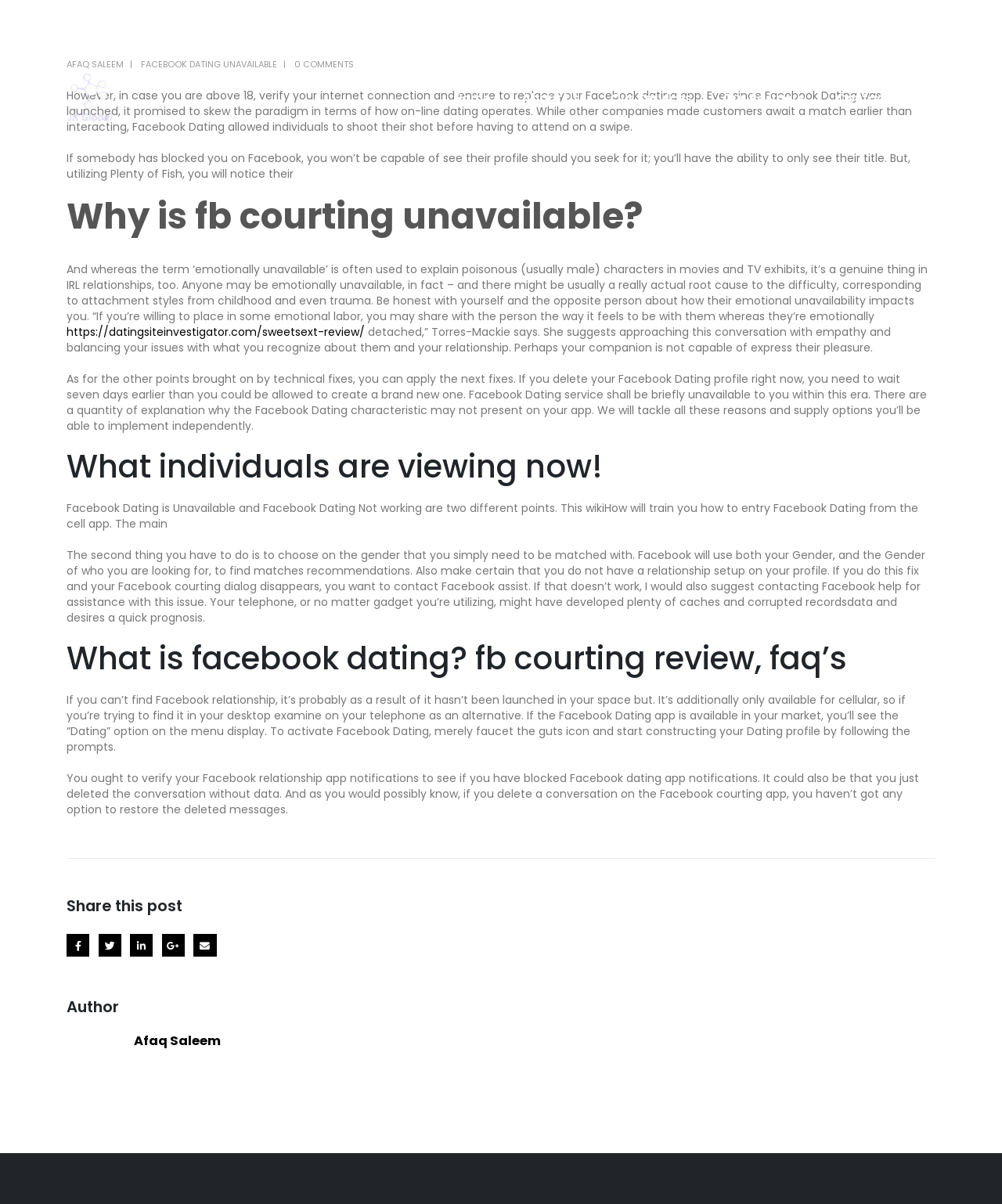Determine the bounding box coordinates of the section to be clicked to follow the instruction: "Click on the 'Home' link". The coordinates should be given as four float numbers between 0 and 1, formatted as [left, top, right, bottom].

[0.438, 0.044, 0.505, 0.12]